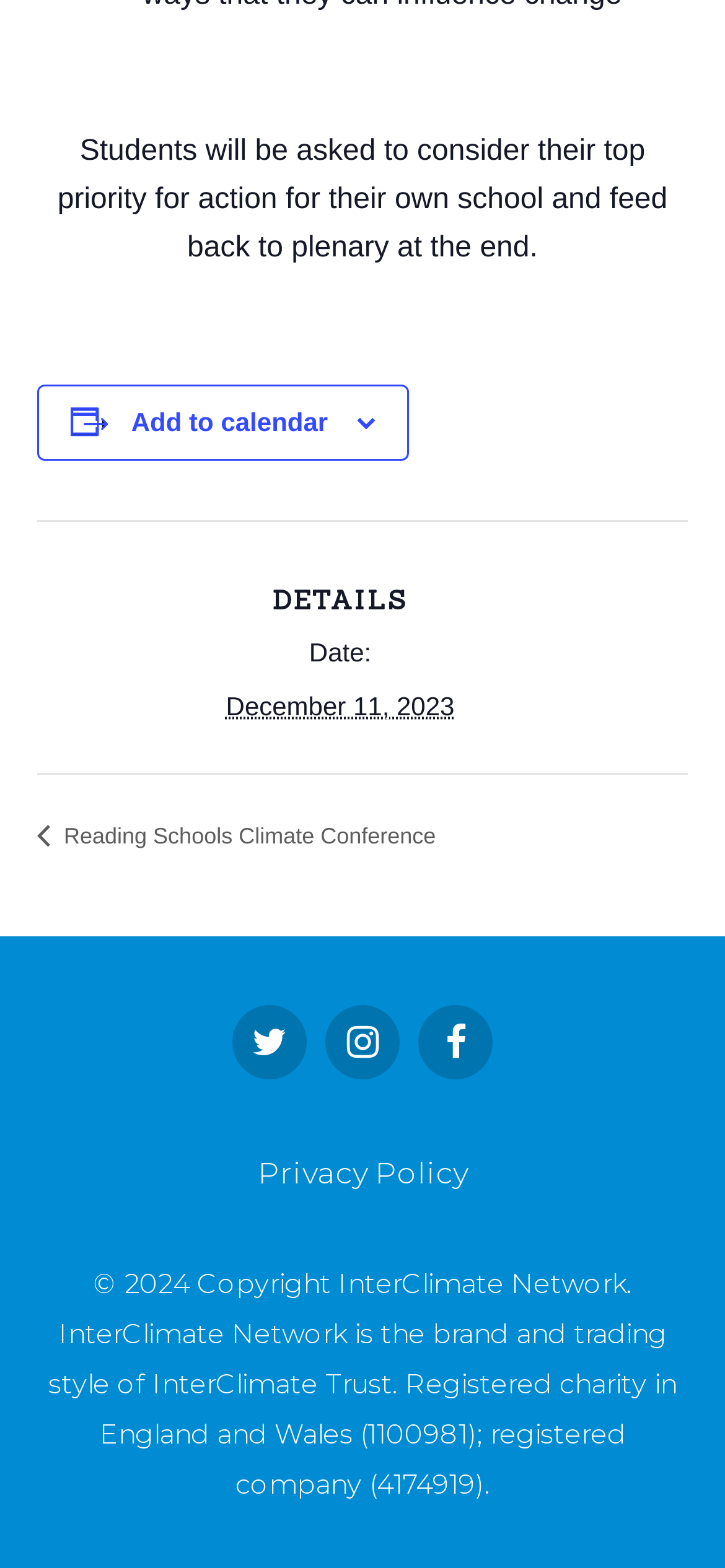How many links are there in the footer section?
From the details in the image, answer the question comprehensively.

I found the number of links in the footer section by counting the links starting from 'Privacy Policy' and including the three preceding links, which are not labeled.